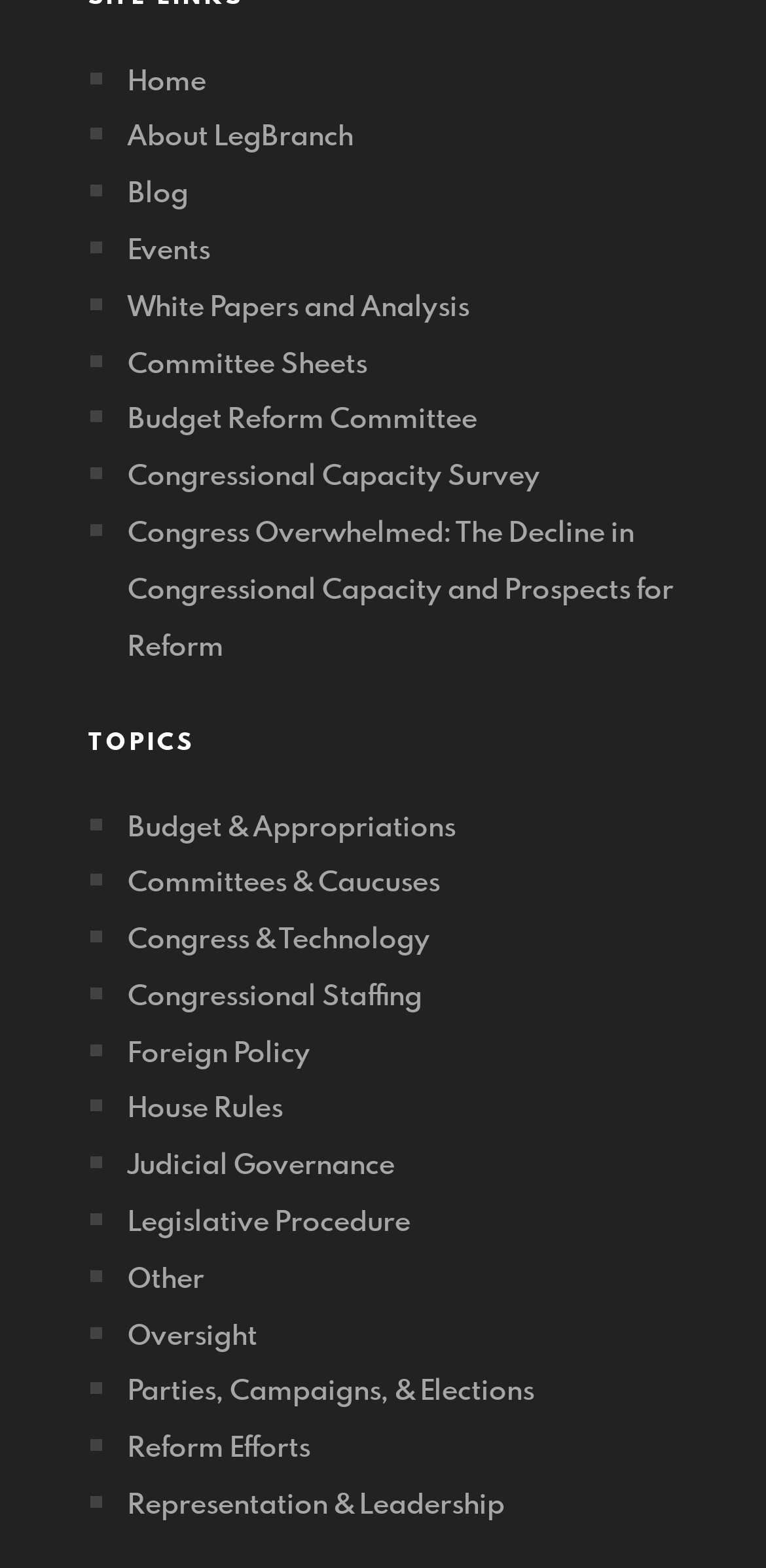Please identify the bounding box coordinates of where to click in order to follow the instruction: "Click on Home".

[0.167, 0.038, 0.269, 0.062]